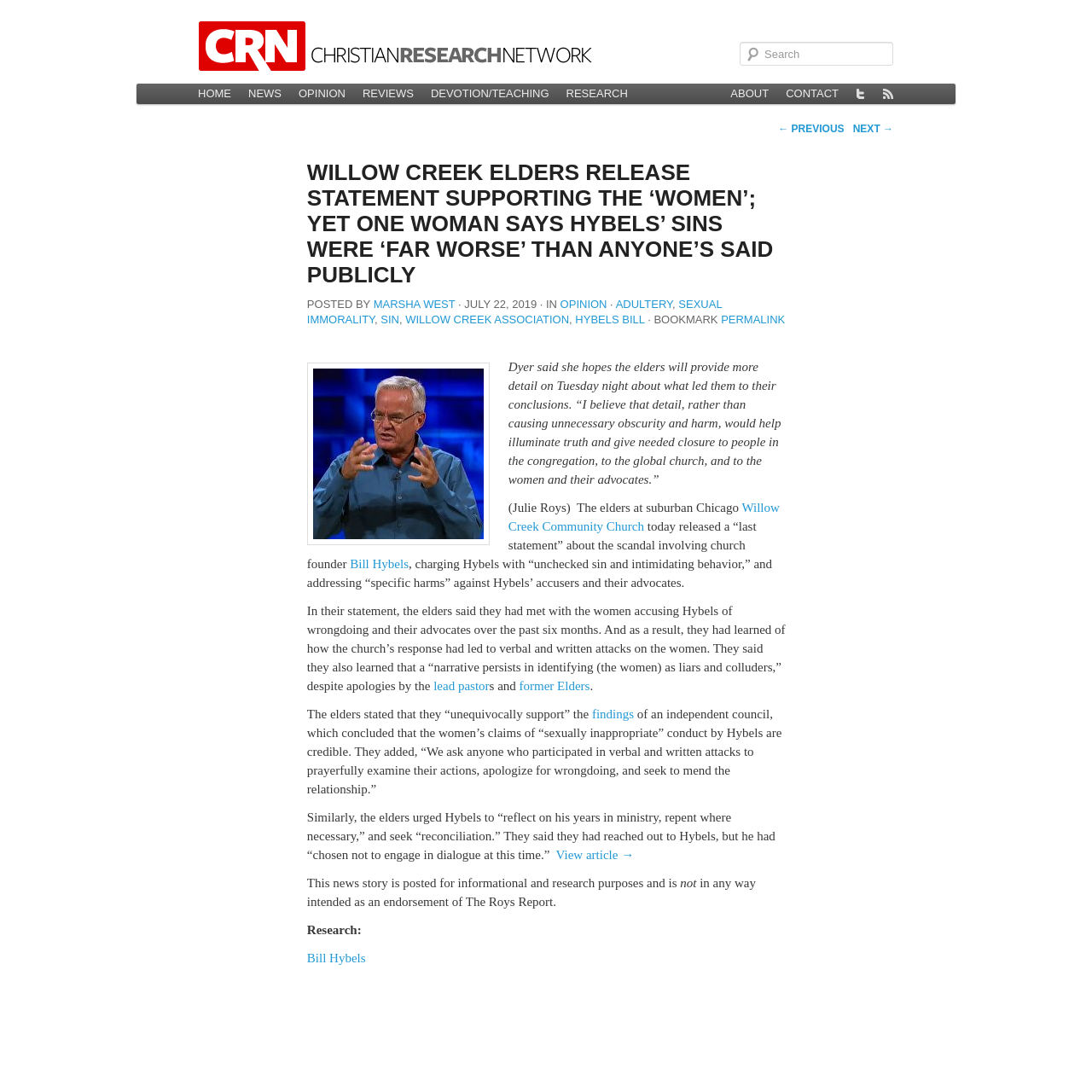What is the name of the church mentioned in the article?
Please respond to the question with a detailed and informative answer.

I found the answer by reading the article content, specifically the sentence 'The elders at suburban Chicago Willow Creek Community Church today released a “last statement” about the scandal involving church founder Bill Hybels.'